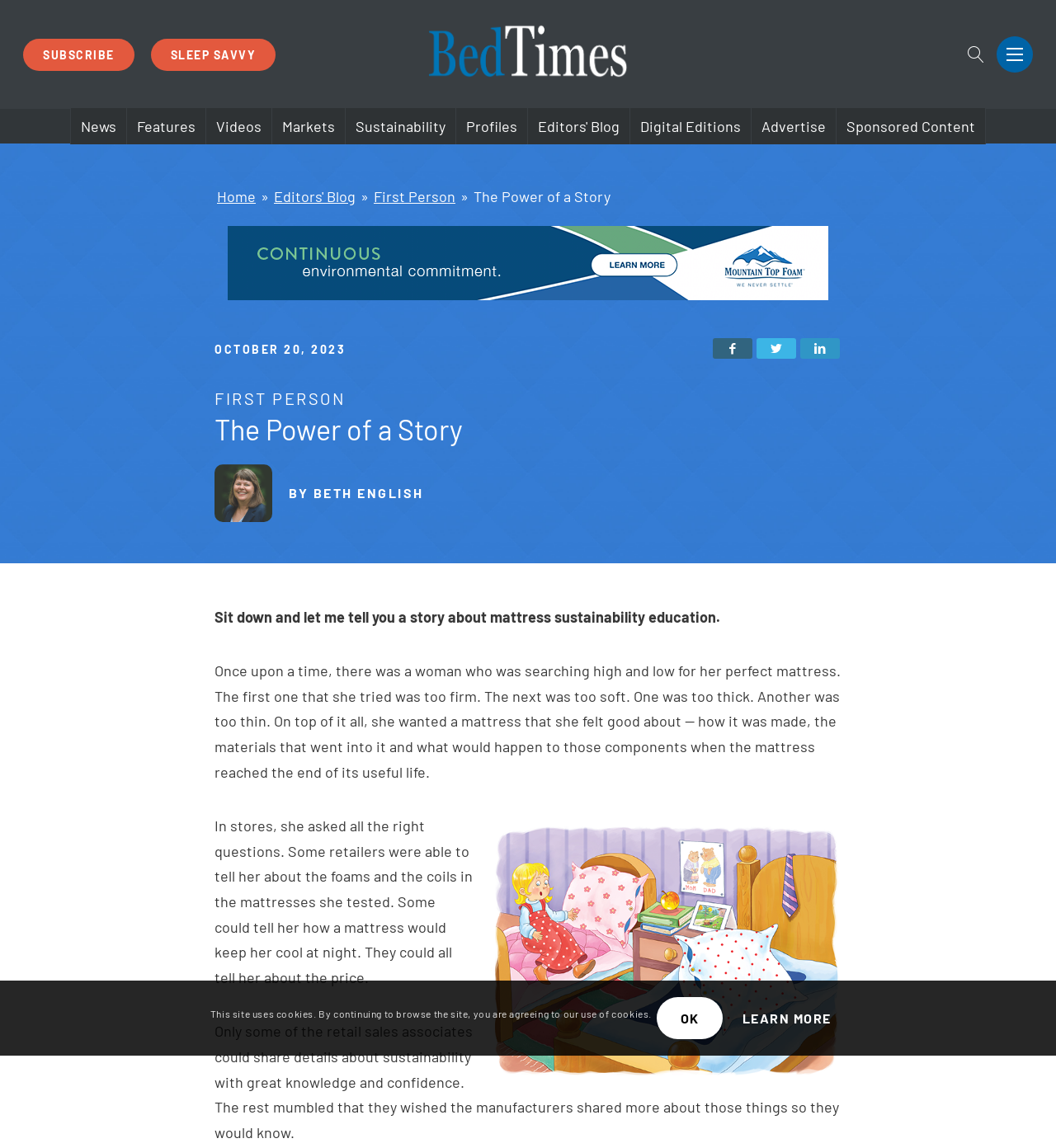Describe the entire webpage, focusing on both content and design.

The webpage is focused on mattress sustainability education for consumers and retailers, with a prominent title at the top. The top navigation bar features several links, including "SUBSCRIBE", "SLEEP SAVVY", and a logo with an image. There are also two buttons on the top right corner, one with an icon and another with a search textbox.

Below the navigation bar, there is a menu with several items, including "News", "Features", "Videos", "Markets", "Sustainability", "Profiles", "Editors' Blog", "Digital Editions", "Advertise", and "Sponsored Content". Each menu item has a corresponding link.

The main content area features an article with the title "The Power of a Story". The article has a heading, an image, and several paragraphs of text. The text describes a story about a woman searching for a sustainable mattress and her interactions with retail sales associates. The article also includes a figure with an image of Goldilocks trying to find the "just-right bed".

On the right side of the article, there is an advertisement iframe. Below the article, there are links to share the content on Facebook, Twitter, and LinkedIn.

At the bottom of the page, there is a notice about the site using cookies, with options to "OK" or "LEARN MORE".